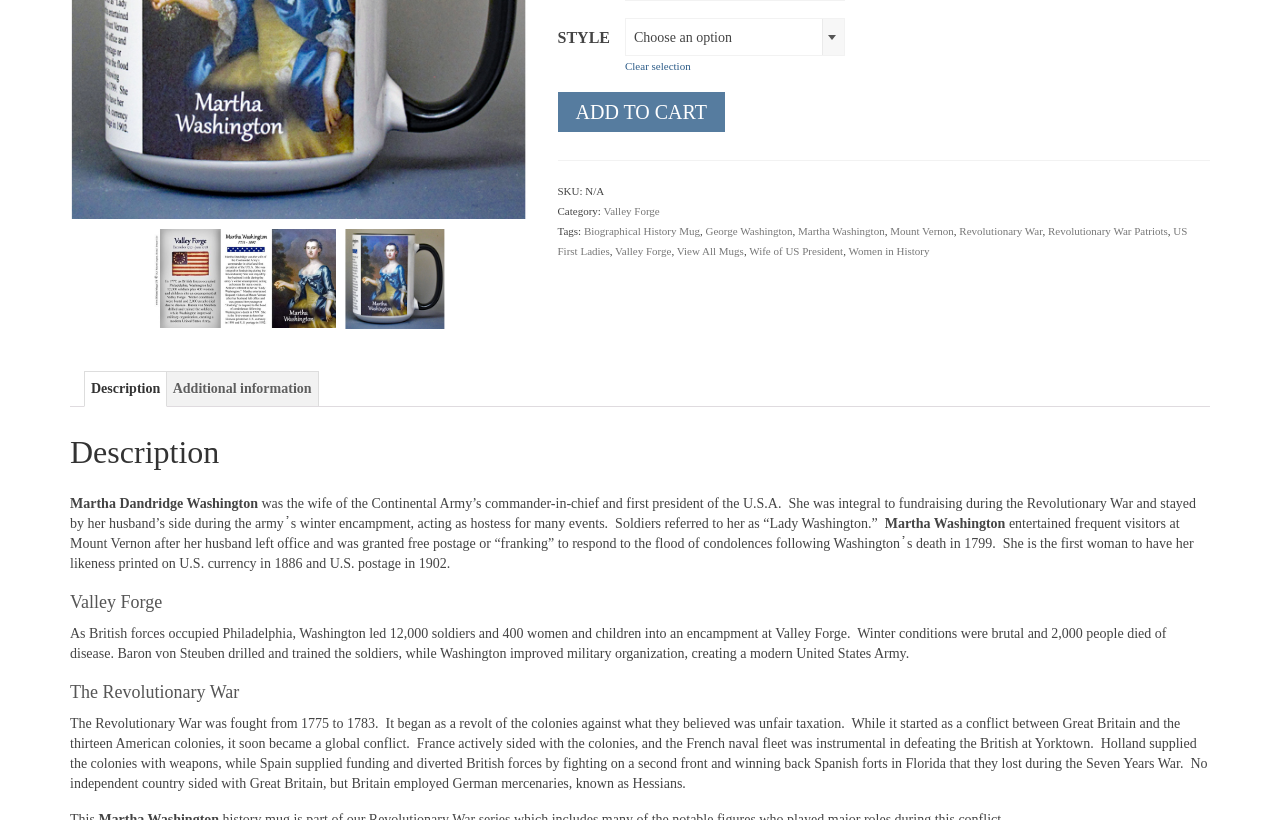Given the description "Valley Forge", provide the bounding box coordinates of the corresponding UI element.

[0.481, 0.299, 0.525, 0.313]